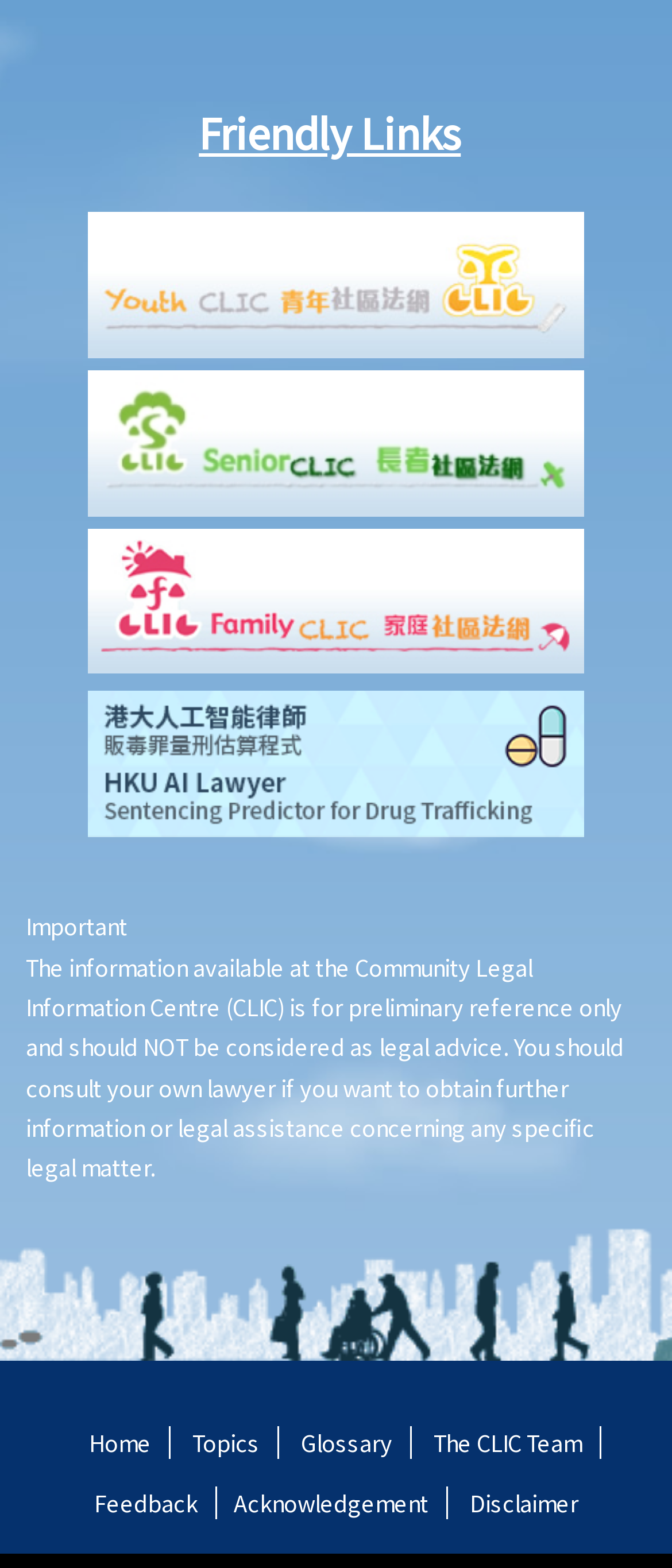Can you pinpoint the bounding box coordinates for the clickable element required for this instruction: "Click on 'Image 3'"? The coordinates should be four float numbers between 0 and 1, i.e., [left, top, right, bottom].

[0.131, 0.169, 0.869, 0.19]